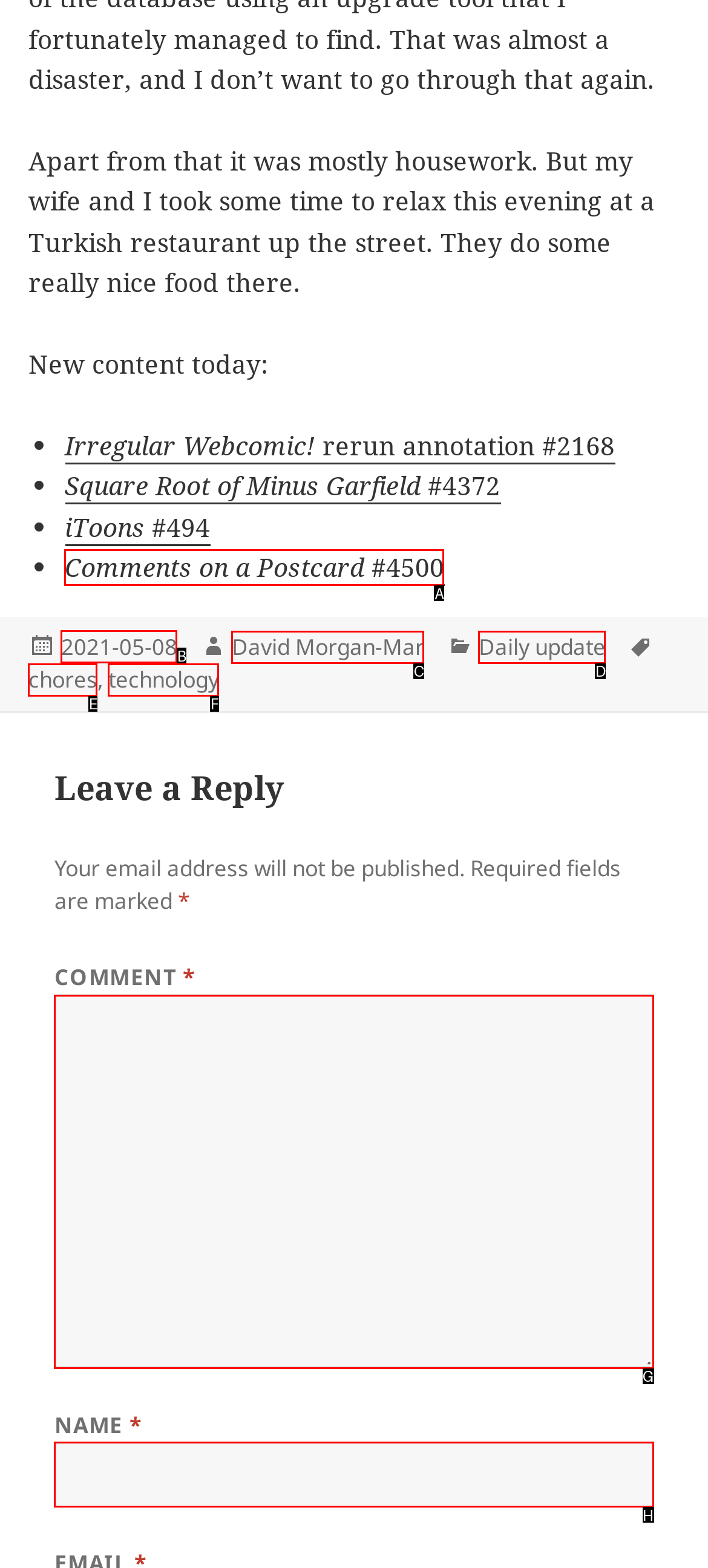Select the correct UI element to click for this task: go to The Budgerigar Council of South Australia.
Answer using the letter from the provided options.

None